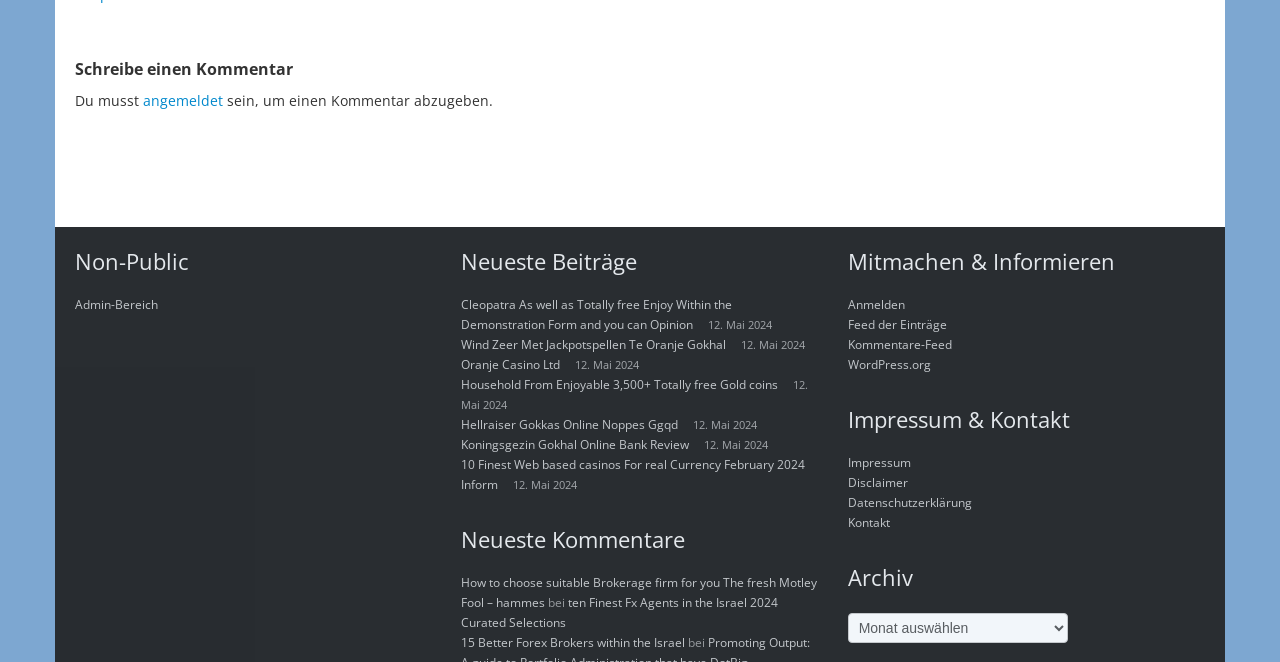Please determine the bounding box coordinates of the clickable area required to carry out the following instruction: "Contact us". The coordinates must be four float numbers between 0 and 1, represented as [left, top, right, bottom].

[0.662, 0.777, 0.695, 0.802]